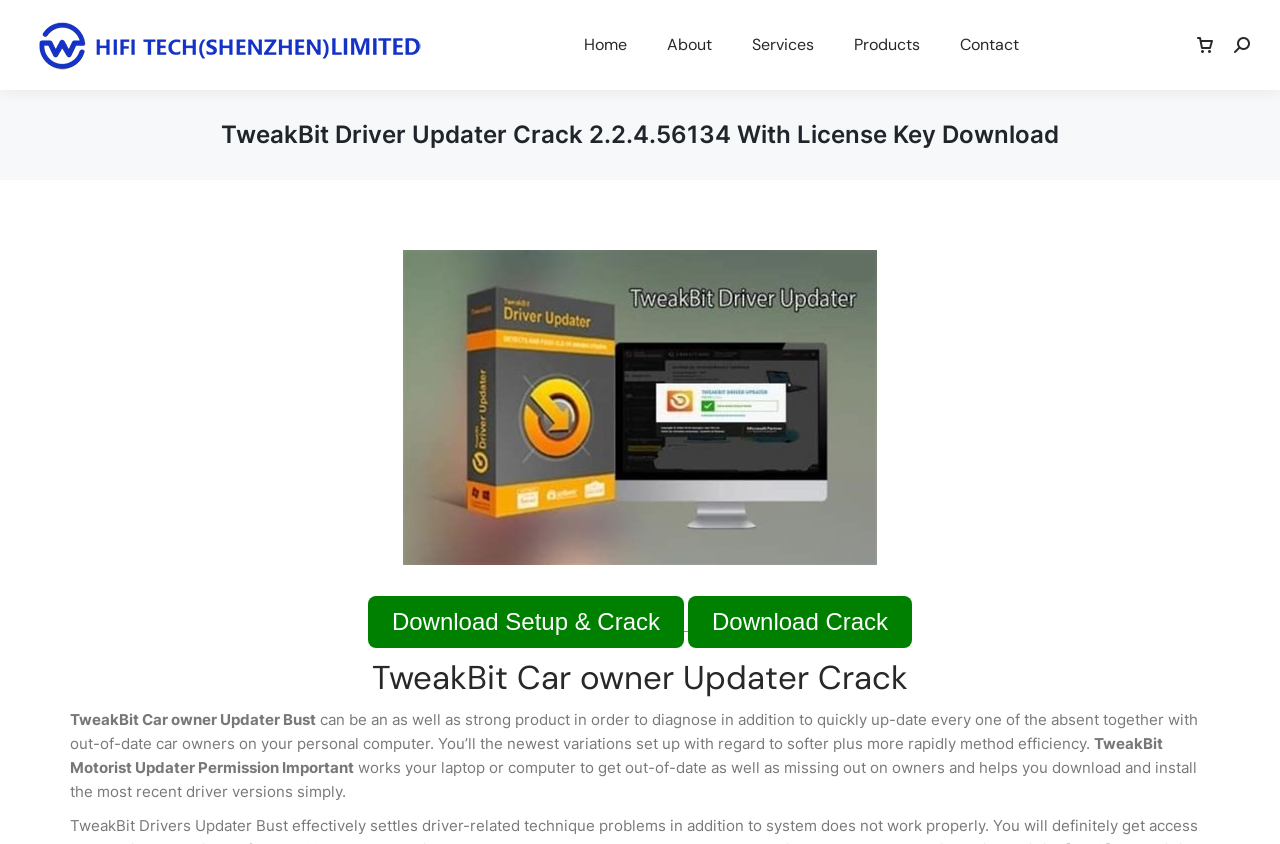Locate the bounding box of the user interface element based on this description: "Download Setup & Crack".

[0.287, 0.706, 0.534, 0.768]